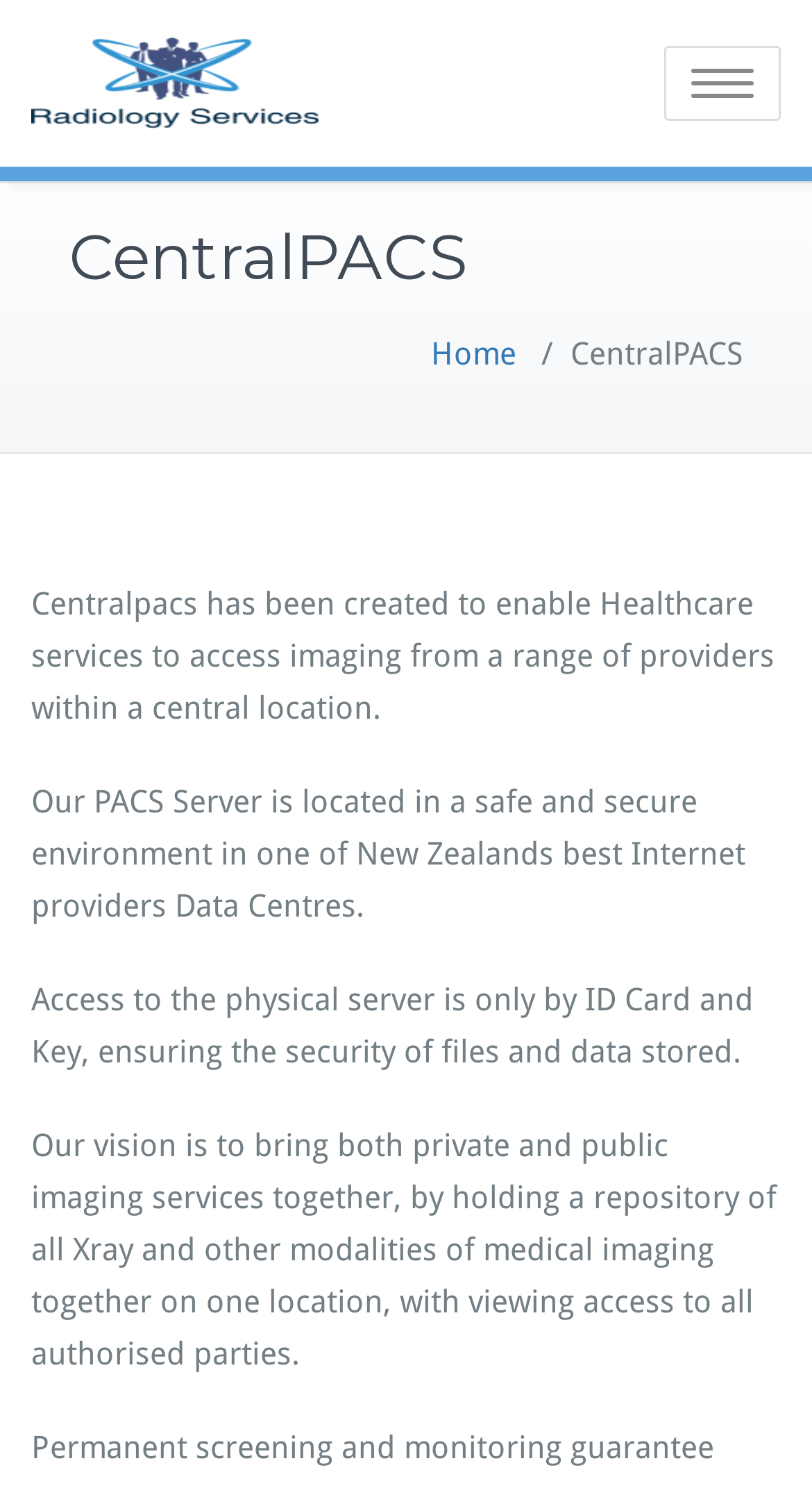Return the bounding box coordinates of the UI element that corresponds to this description: "Home". The coordinates must be given as four float numbers in the range of 0 and 1, [left, top, right, bottom].

[0.531, 0.226, 0.636, 0.251]